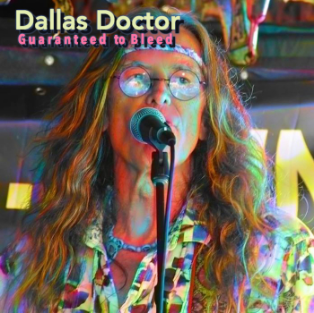Provide a brief response to the question below using a single word or phrase: 
What is the shape of the musician's spectacles?

Round